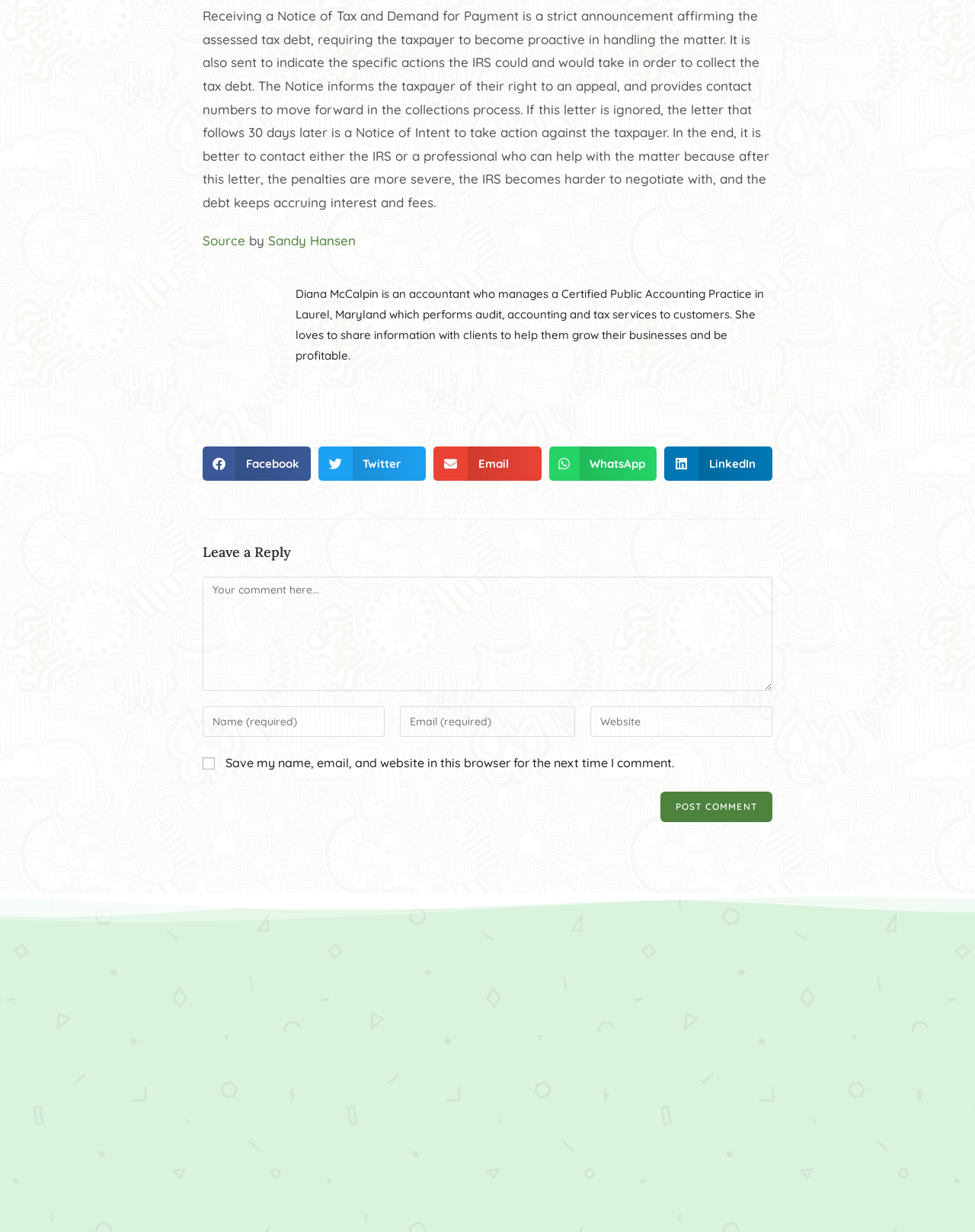Please identify the bounding box coordinates of the element that needs to be clicked to perform the following instruction: "Post a comment".

[0.677, 0.643, 0.792, 0.667]